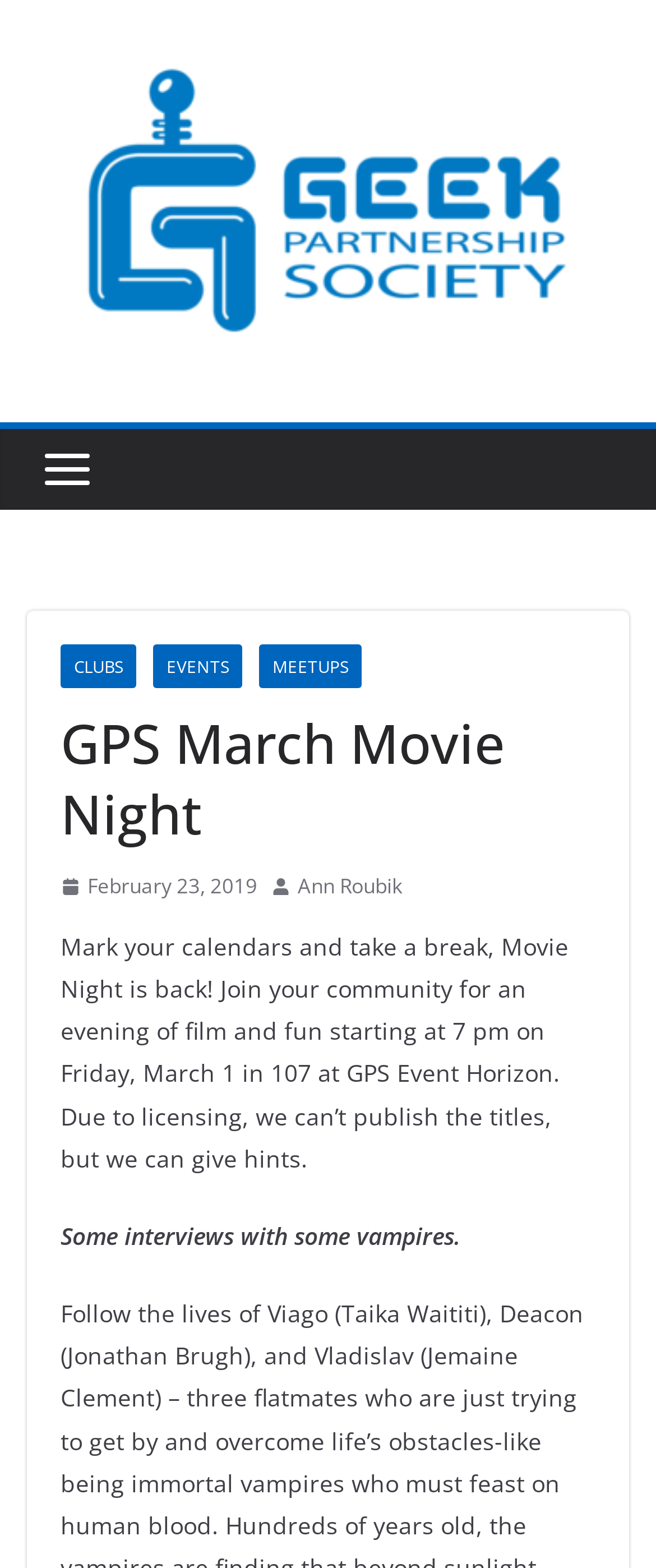Elaborate on the webpage's design and content in a detailed caption.

The webpage is about an event called "GPS March Movie Night" organized by the Geek Partnership Society. At the top left corner, there is a link to the Geek Partnership Society's website, accompanied by an image with the same name. Below this, there is a small image, followed by a row of links to "CLUBS", "EVENTS", and "MEETUPS".

The main content of the page is divided into two sections. The first section has a heading "GPS March Movie Night" and contains a link to a date, "February 23, 2019", accompanied by a small image and a time indicator. Below this, there is a larger image, followed by a link to the name "Ann Roubik".

The second section is a paragraph of text that announces the return of Movie Night, inviting the community to join for an evening of film and fun on Friday, March 1. The text also mentions that the event will take place at 7 pm in room 107 at GPS Event Horizon, but notes that the movie titles cannot be published due to licensing restrictions. Instead, hints are provided, including a quote "Some interviews with some vampires."